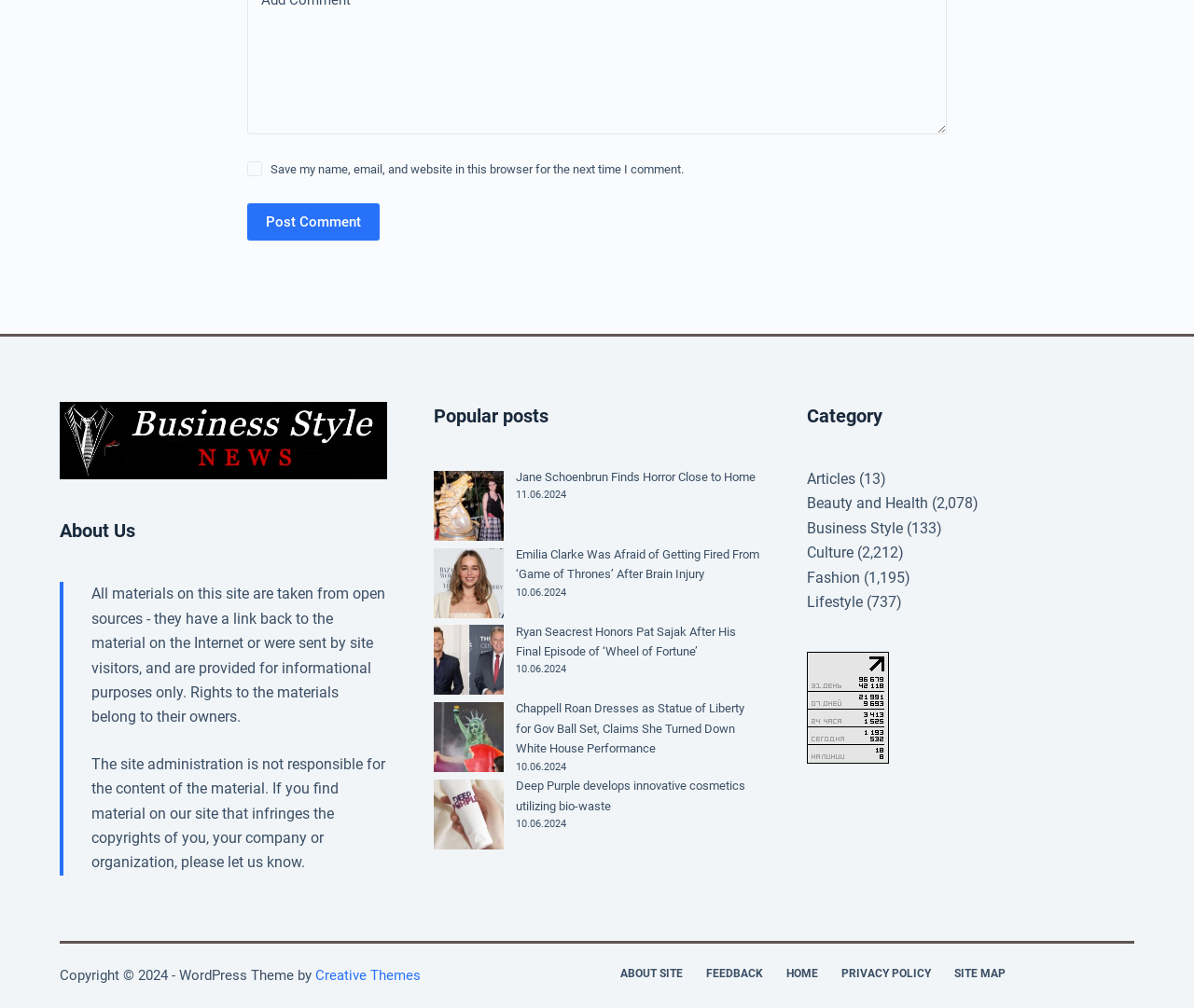What is the date of the article 'Jane Schoenbrun Finds Horror Close to Home'?
Please answer the question with as much detail and depth as you can.

The article 'Jane Schoenbrun Finds Horror Close to Home' is listed under the 'Popular posts' section, and its corresponding date is 11.06.2024, which is displayed next to the article title.